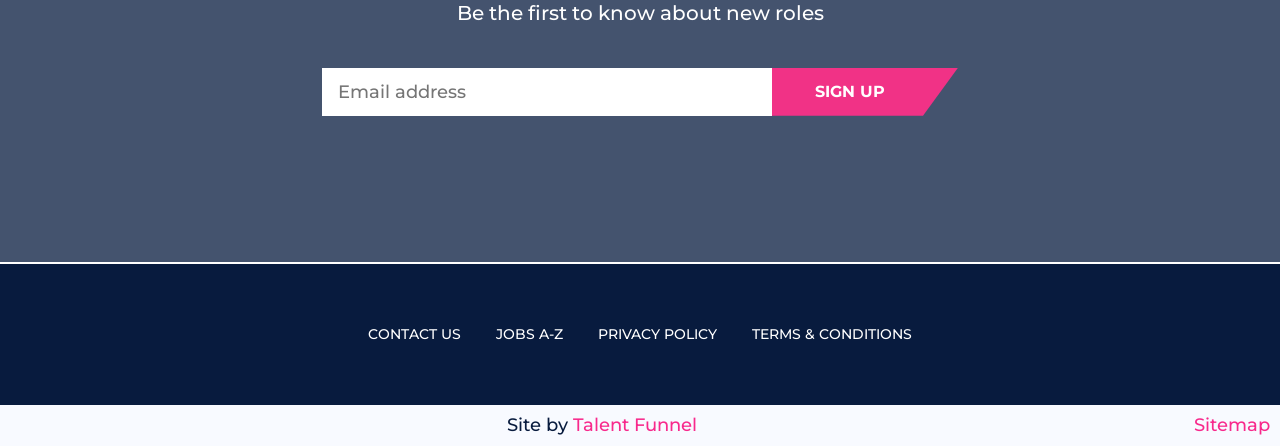Please determine the bounding box coordinates of the section I need to click to accomplish this instruction: "View privacy policy".

[0.467, 0.726, 0.56, 0.773]